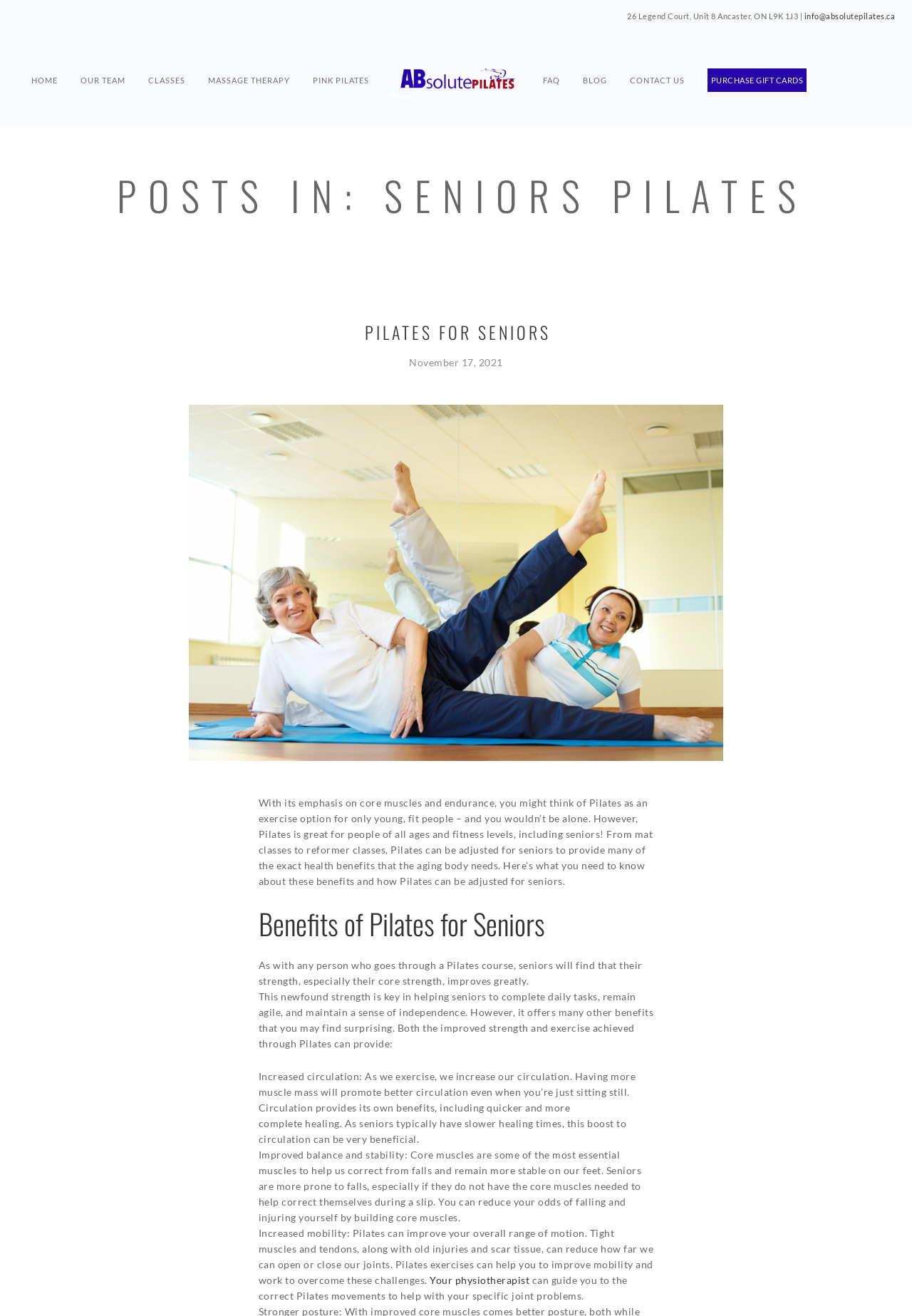Find the bounding box coordinates of the clickable area required to complete the following action: "Click the 'PURCHASE GIFT CARDS' link".

[0.776, 0.025, 0.884, 0.057]